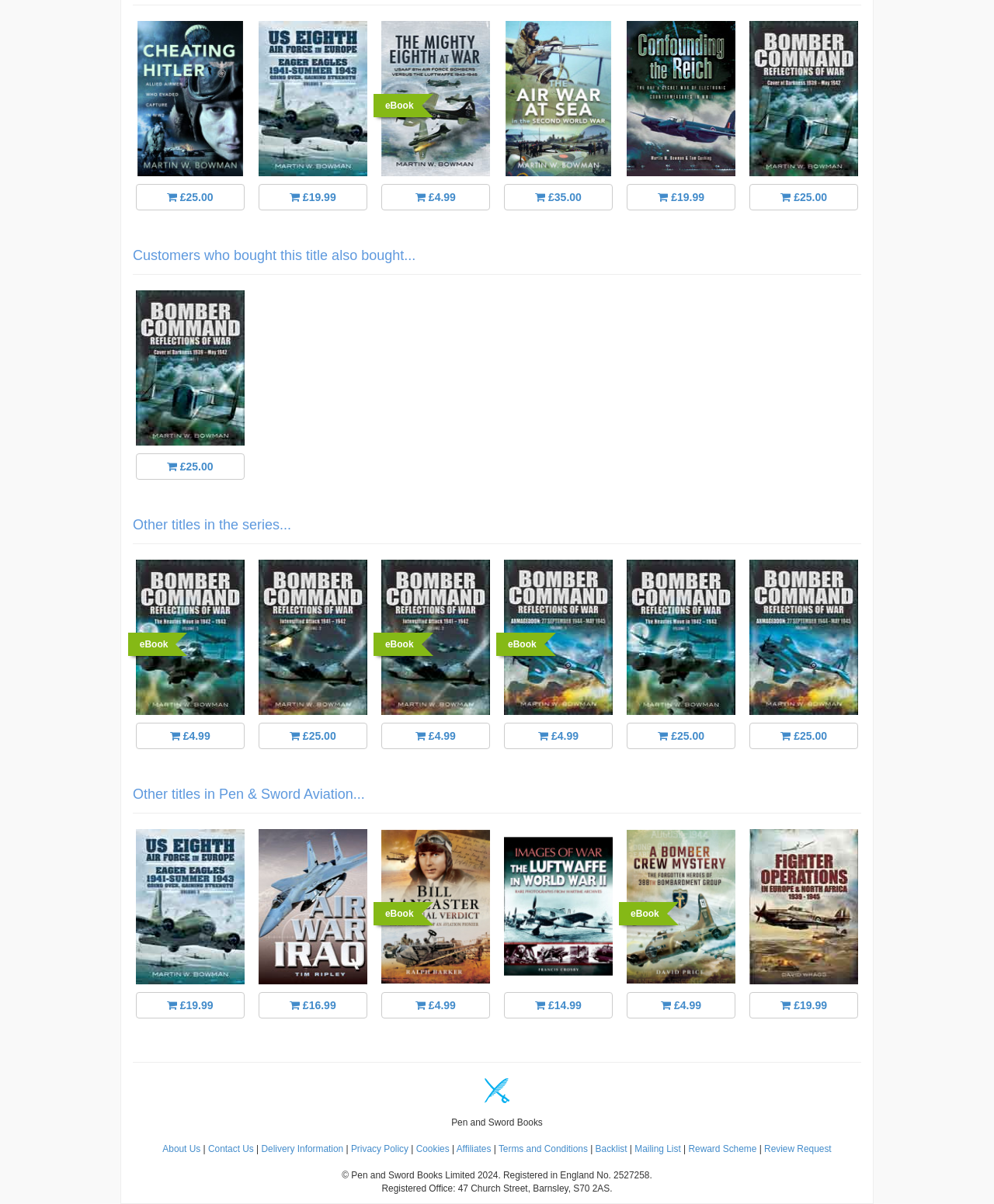What is the price of the first eBook?
Based on the image, answer the question with a single word or brief phrase.

£25.00